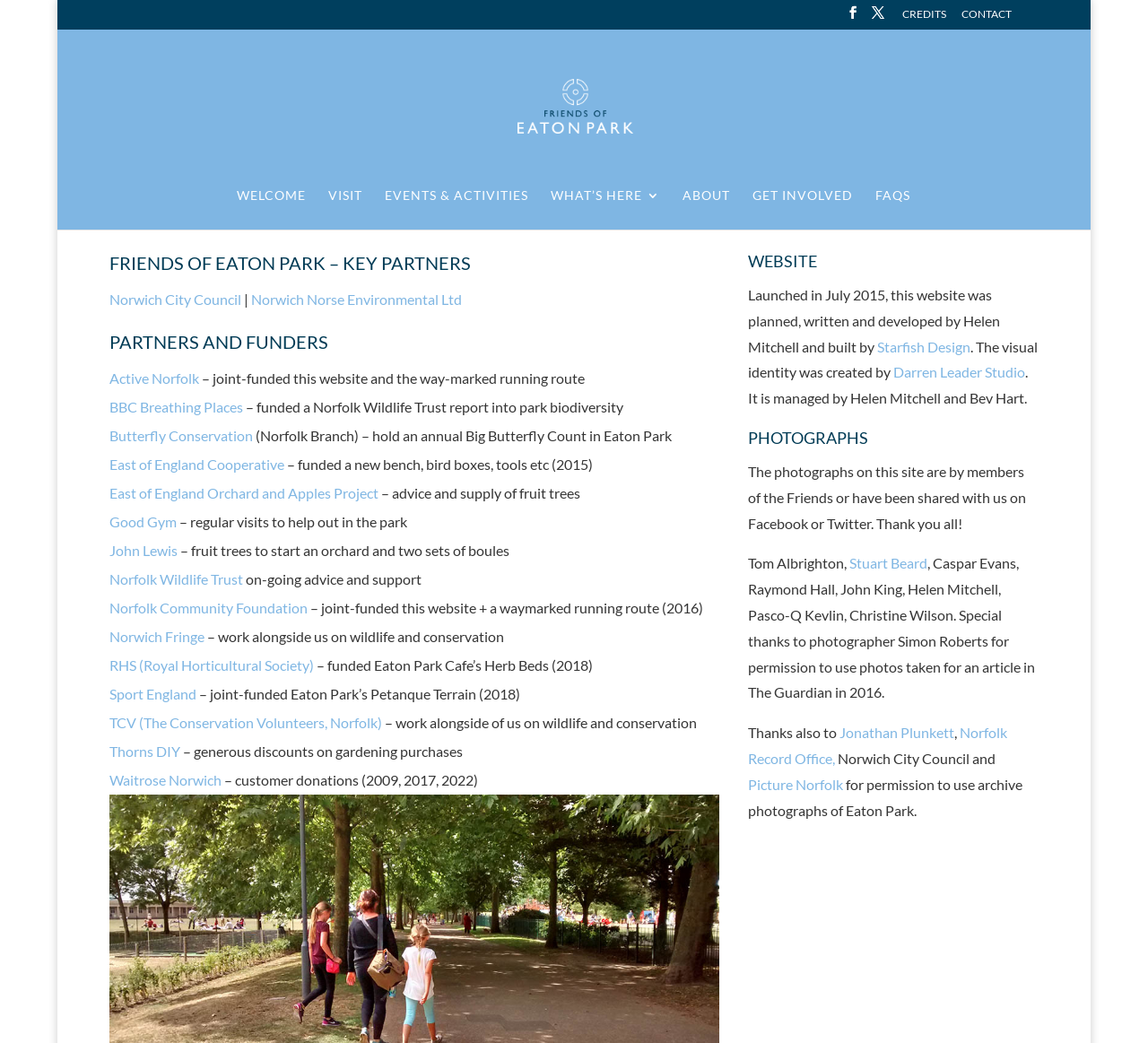Based on the image, provide a detailed and complete answer to the question: 
Who developed the website?

I found the information under the 'WEBSITE' heading, which states that the website was planned, written, and developed by Helen Mitchell and built by Starfish Design.